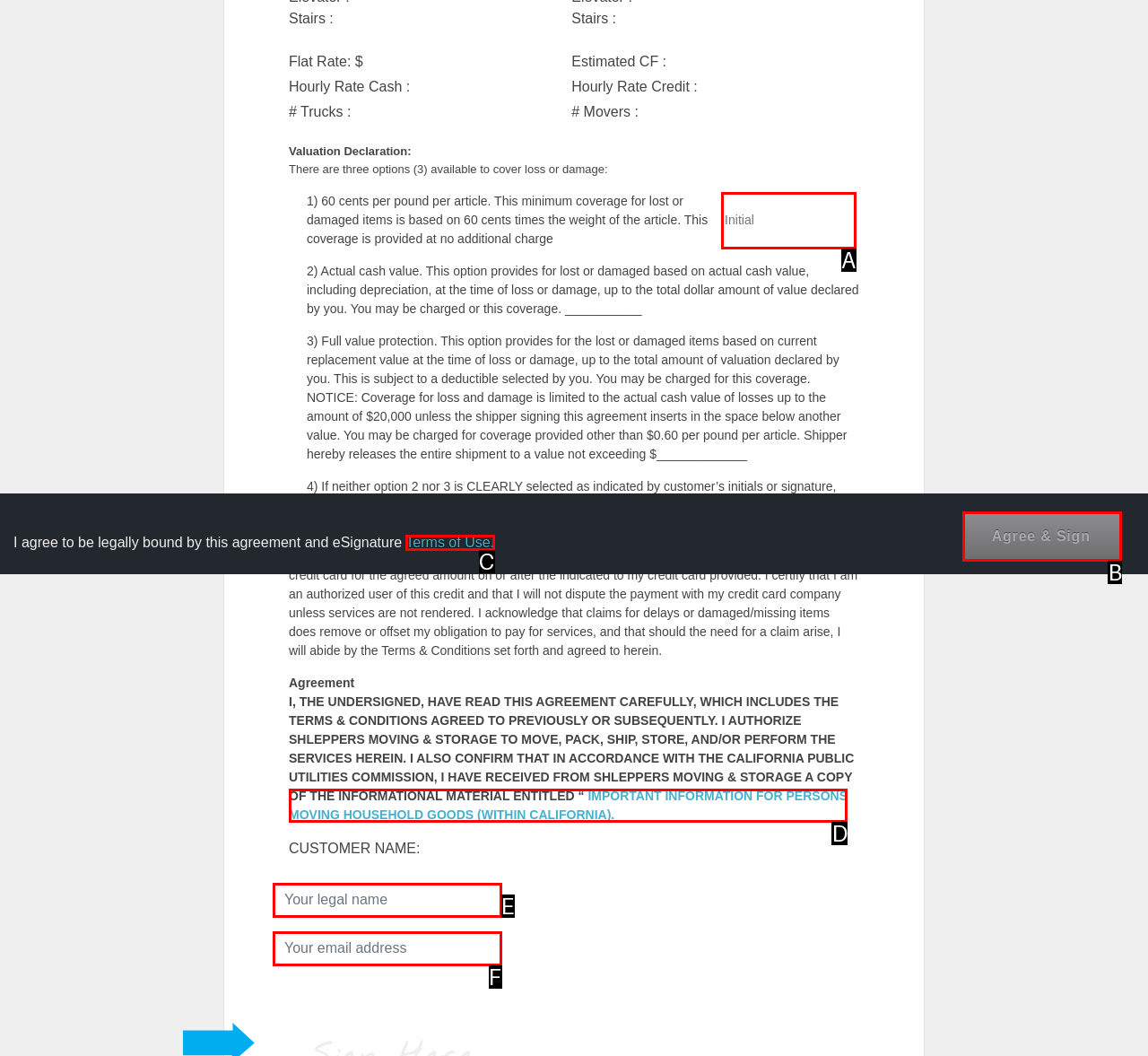Select the letter that corresponds to this element description: Terms of Use.
Answer with the letter of the correct option directly.

C